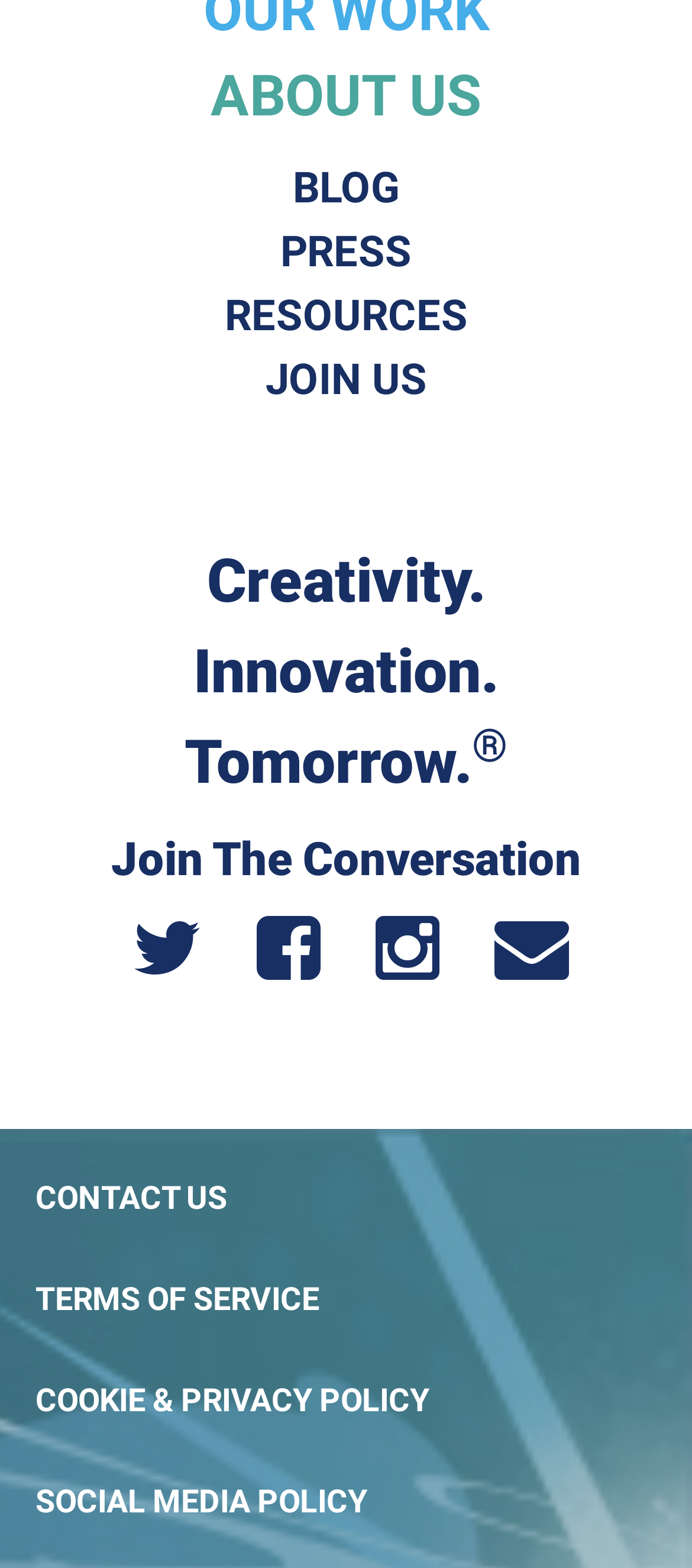Determine the bounding box coordinates of the clickable area required to perform the following instruction: "Click ABOUT US". The coordinates should be represented as four float numbers between 0 and 1: [left, top, right, bottom].

[0.051, 0.034, 0.949, 0.089]